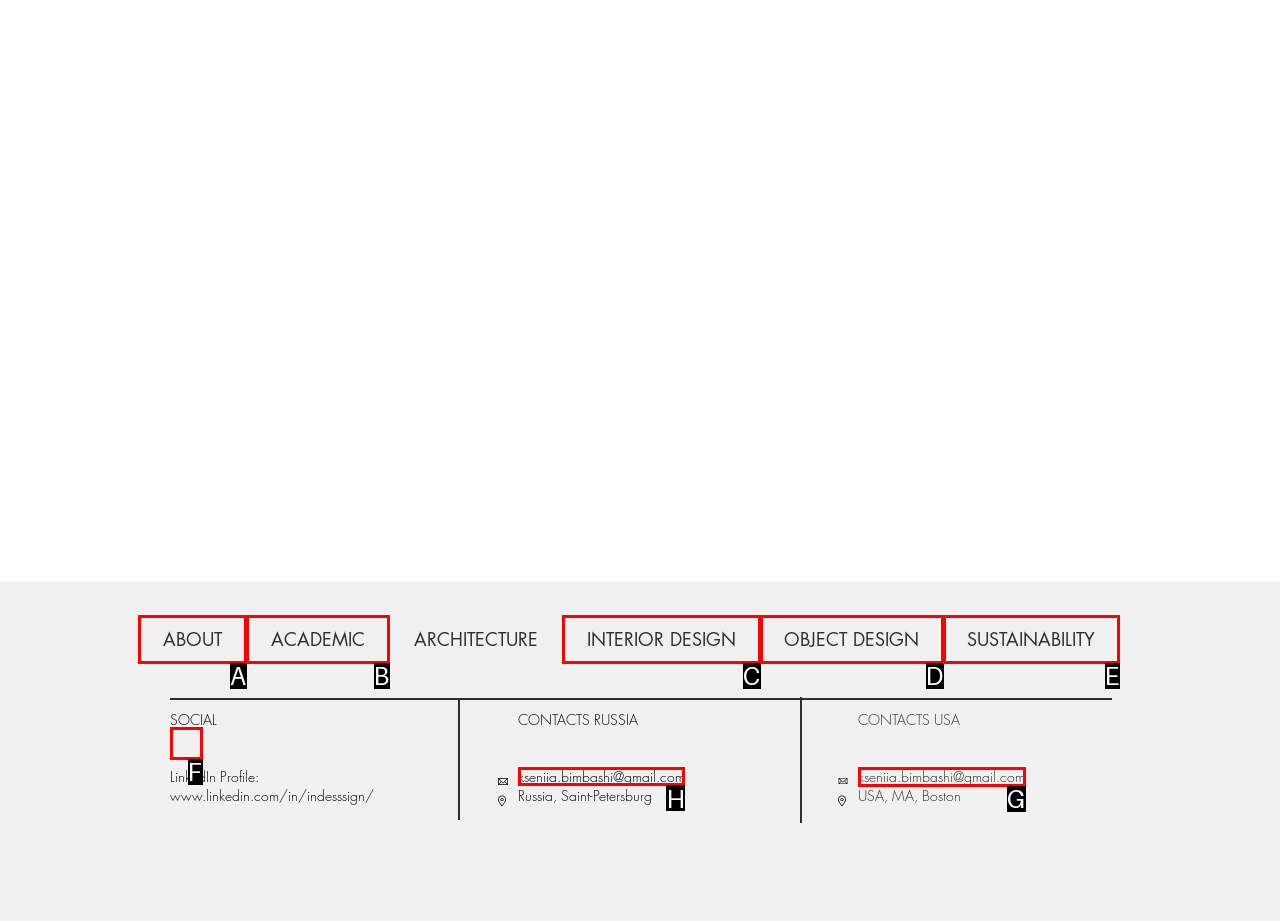Which HTML element should be clicked to fulfill the following task: contact RUSSIA via email?
Reply with the letter of the appropriate option from the choices given.

H